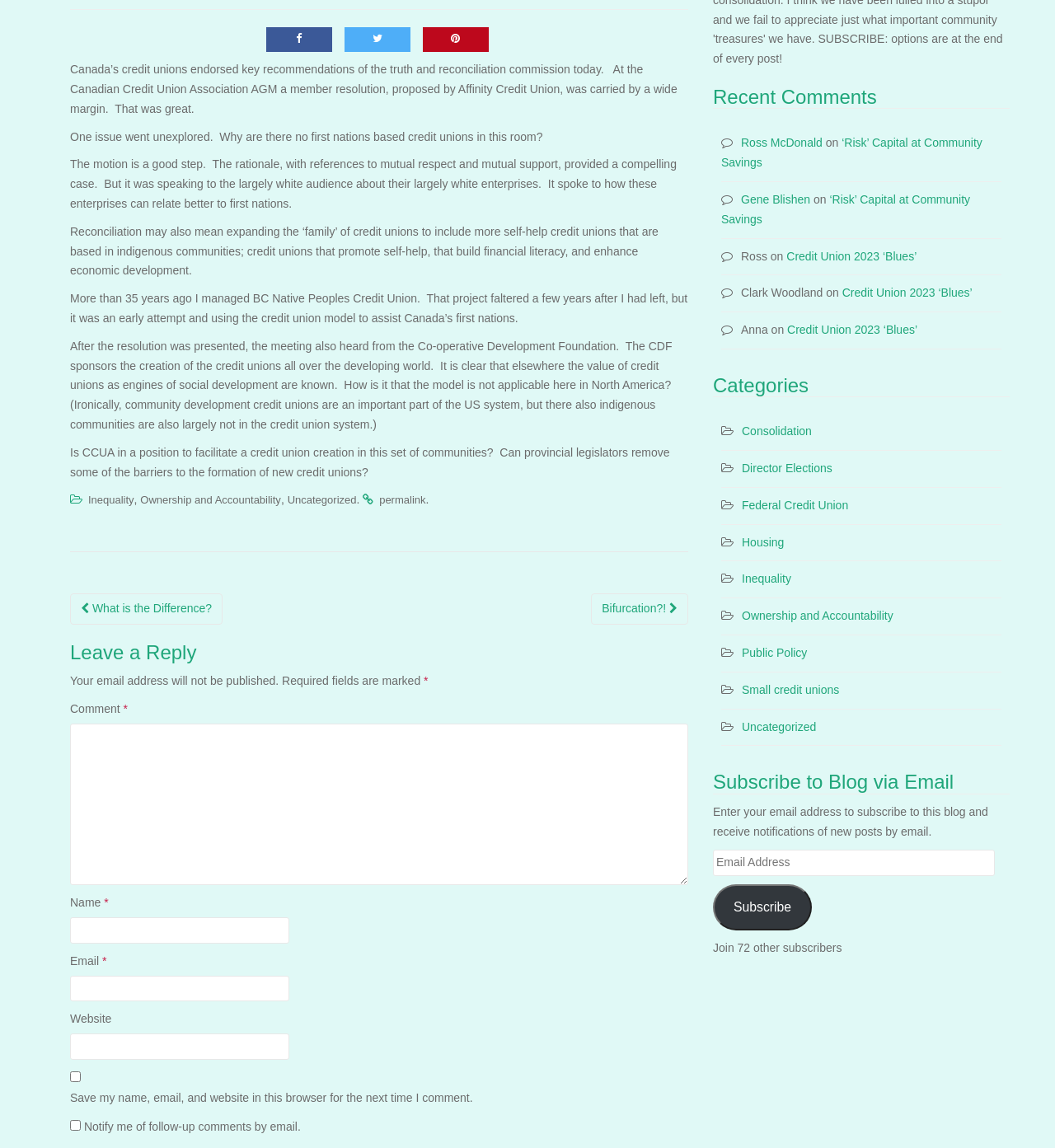Given the description of the UI element: "parent_node: Website name="url"", predict the bounding box coordinates in the form of [left, top, right, bottom], with each value being a float between 0 and 1.

[0.066, 0.9, 0.274, 0.923]